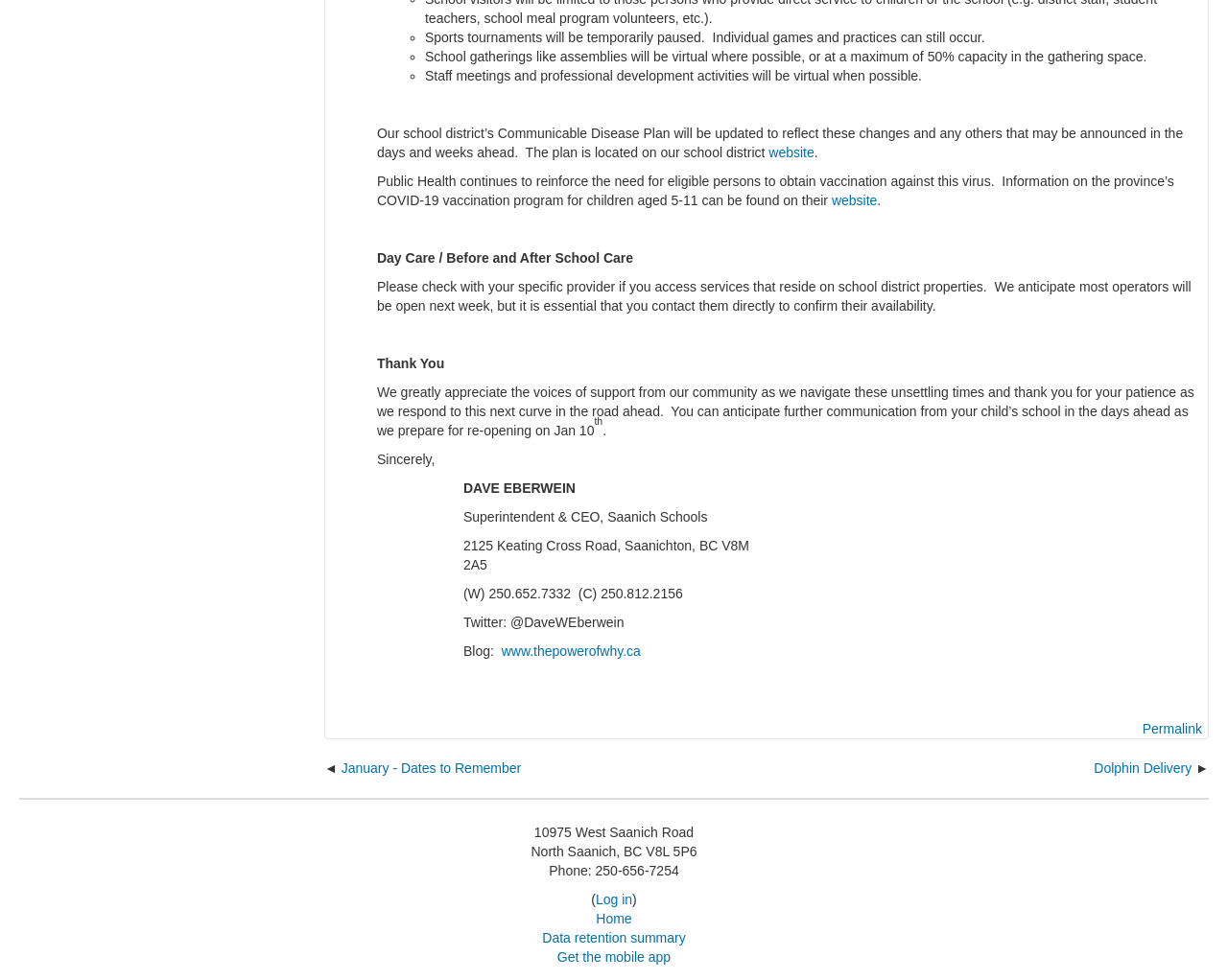Please answer the following question using a single word or phrase: 
What is the purpose of the Communicable Disease Plan?

To reflect updates and changes